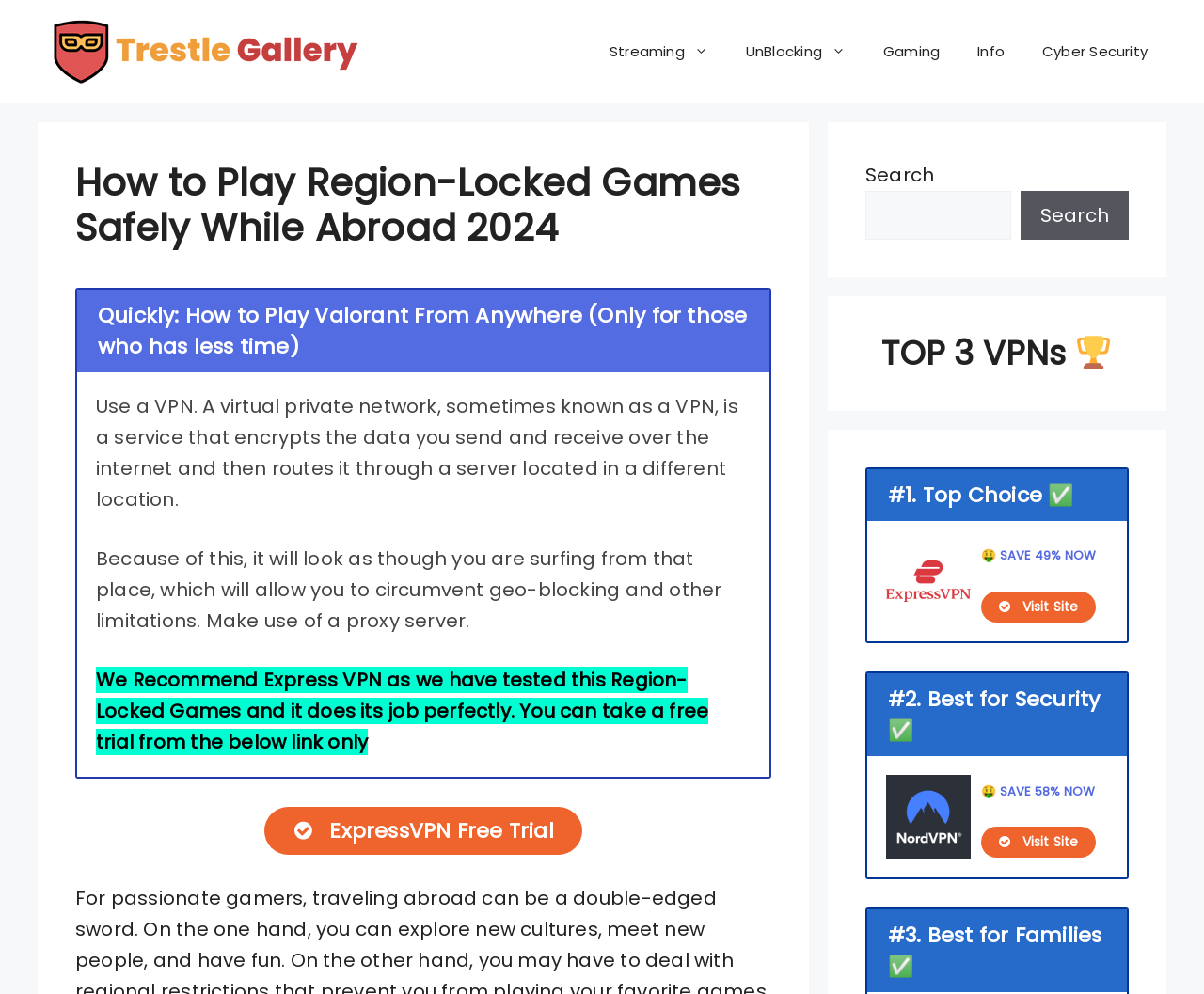How many VPN options are recommended on this webpage?
Craft a detailed and extensive response to the question.

The webpage recommends three VPN options, which are listed as '#1. Top Choice', '#2. Best for Security', and '#3. Best for Families', each with a corresponding link to visit the site.